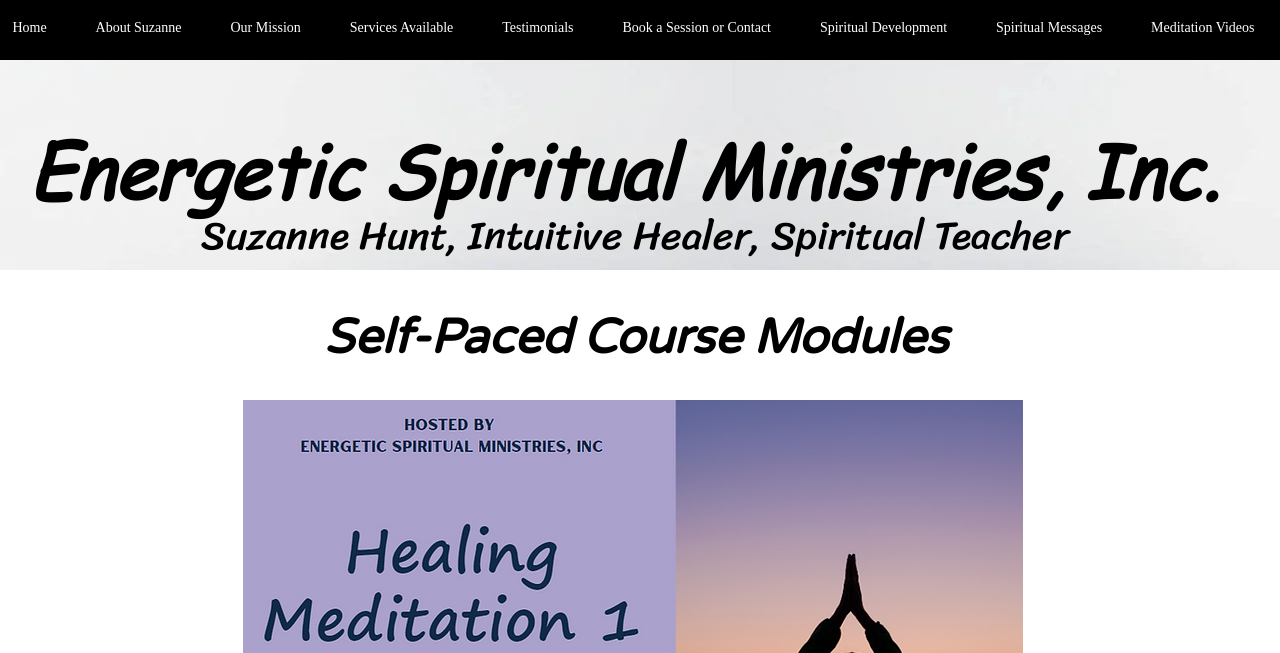Please identify the bounding box coordinates of where to click in order to follow the instruction: "view Self-Paced Course Modules".

[0.19, 0.468, 0.803, 0.581]